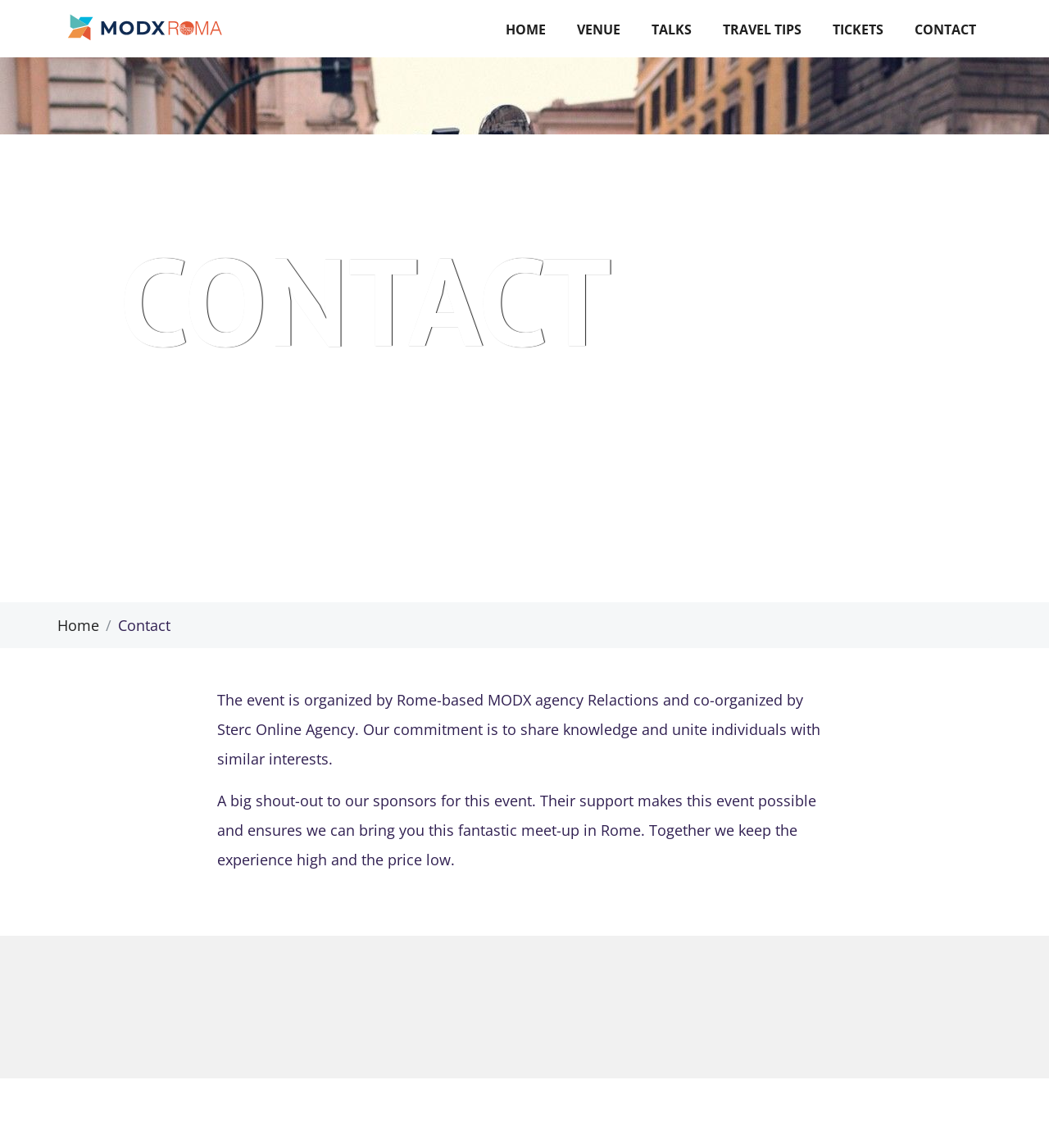Please predict the bounding box coordinates of the element's region where a click is necessary to complete the following instruction: "visit Relactions website". The coordinates should be represented by four float numbers between 0 and 1, i.e., [left, top, right, bottom].

[0.18, 0.844, 0.393, 0.925]